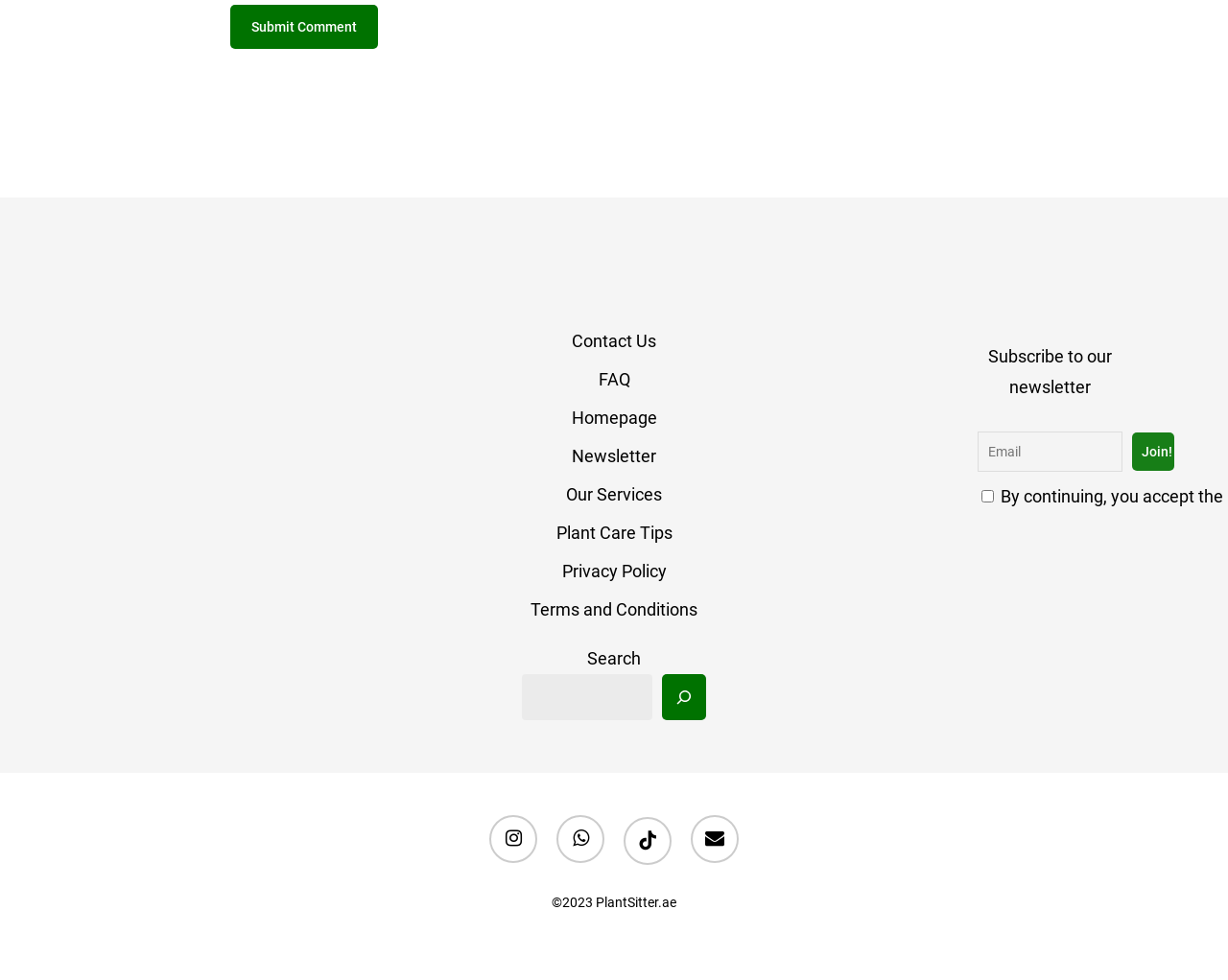Provide the bounding box coordinates for the area that should be clicked to complete the instruction: "View plant care tips".

[0.425, 0.528, 0.575, 0.56]